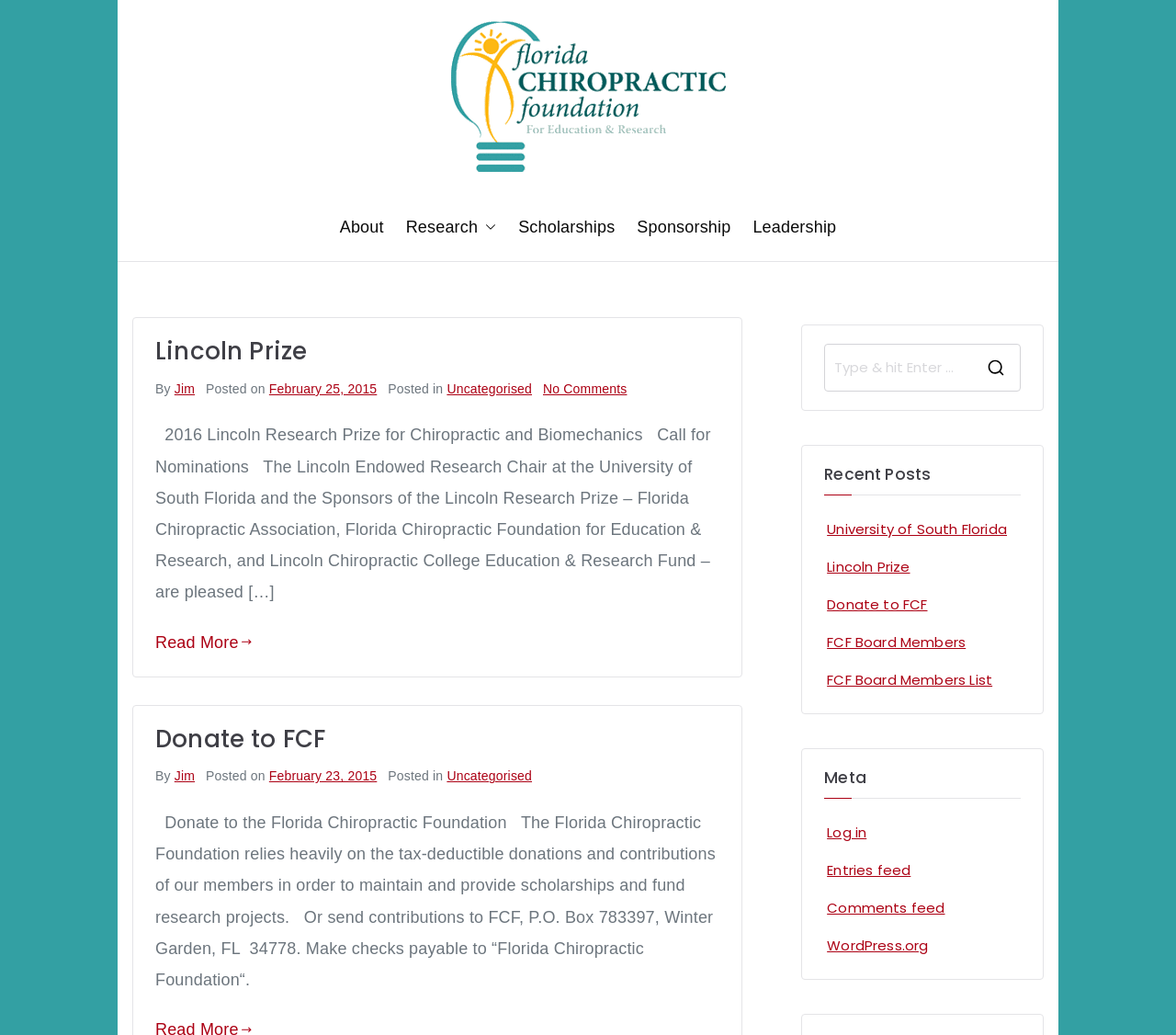Identify the bounding box coordinates of the region that needs to be clicked to carry out this instruction: "Click on the Lincoln Prize link". Provide these coordinates as four float numbers ranging from 0 to 1, i.e., [left, top, right, bottom].

[0.132, 0.325, 0.612, 0.355]